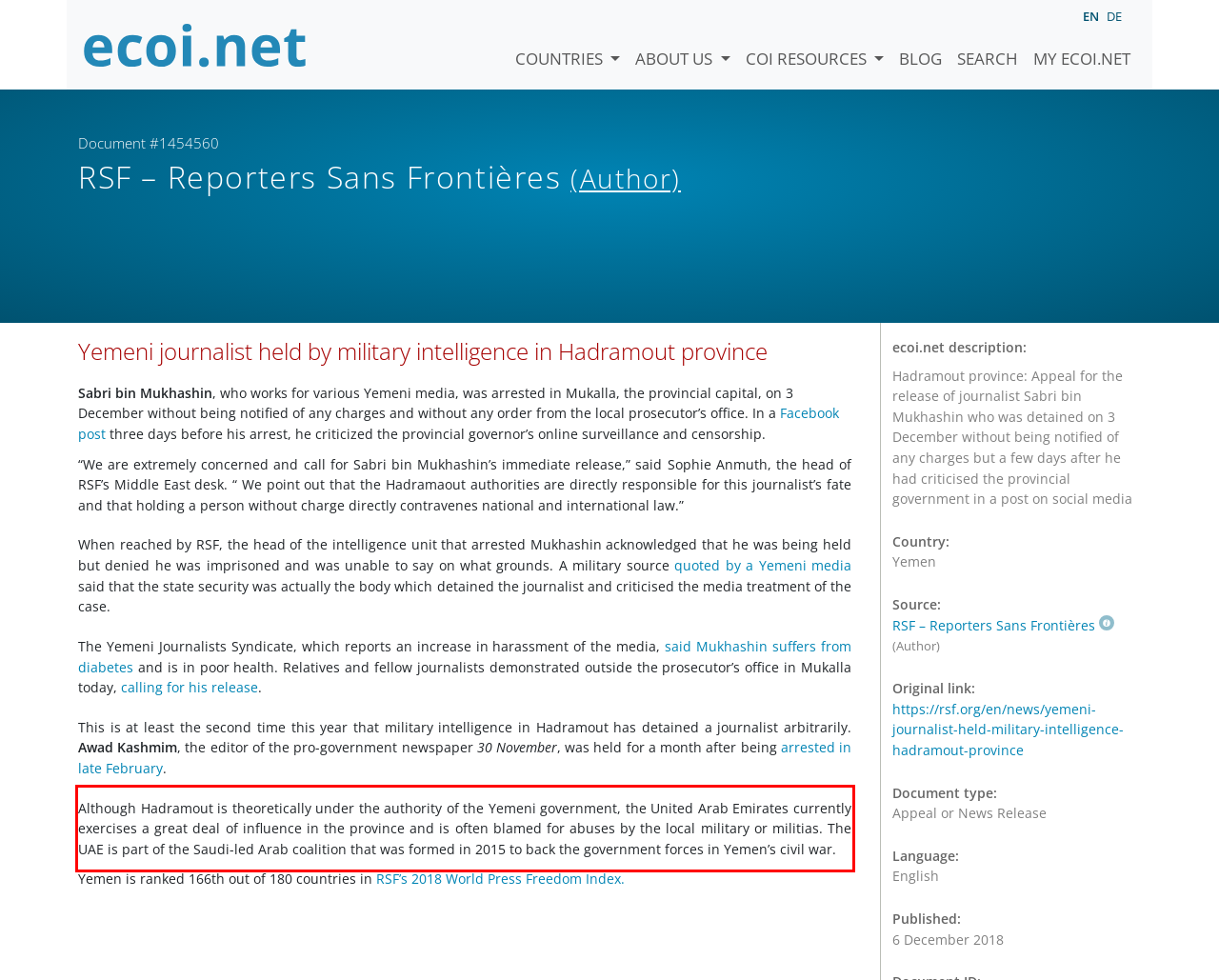You are given a screenshot with a red rectangle. Identify and extract the text within this red bounding box using OCR.

Although Hadramout is theoretically under the authority of the Yemeni government, the United Arab Emirates currently exercises a great deal of influence in the province and is often blamed for abuses by the local military or militias. The UAE is part of the Saudi-led Arab coalition that was formed in 2015 to back the government forces in Yemen’s civil war.